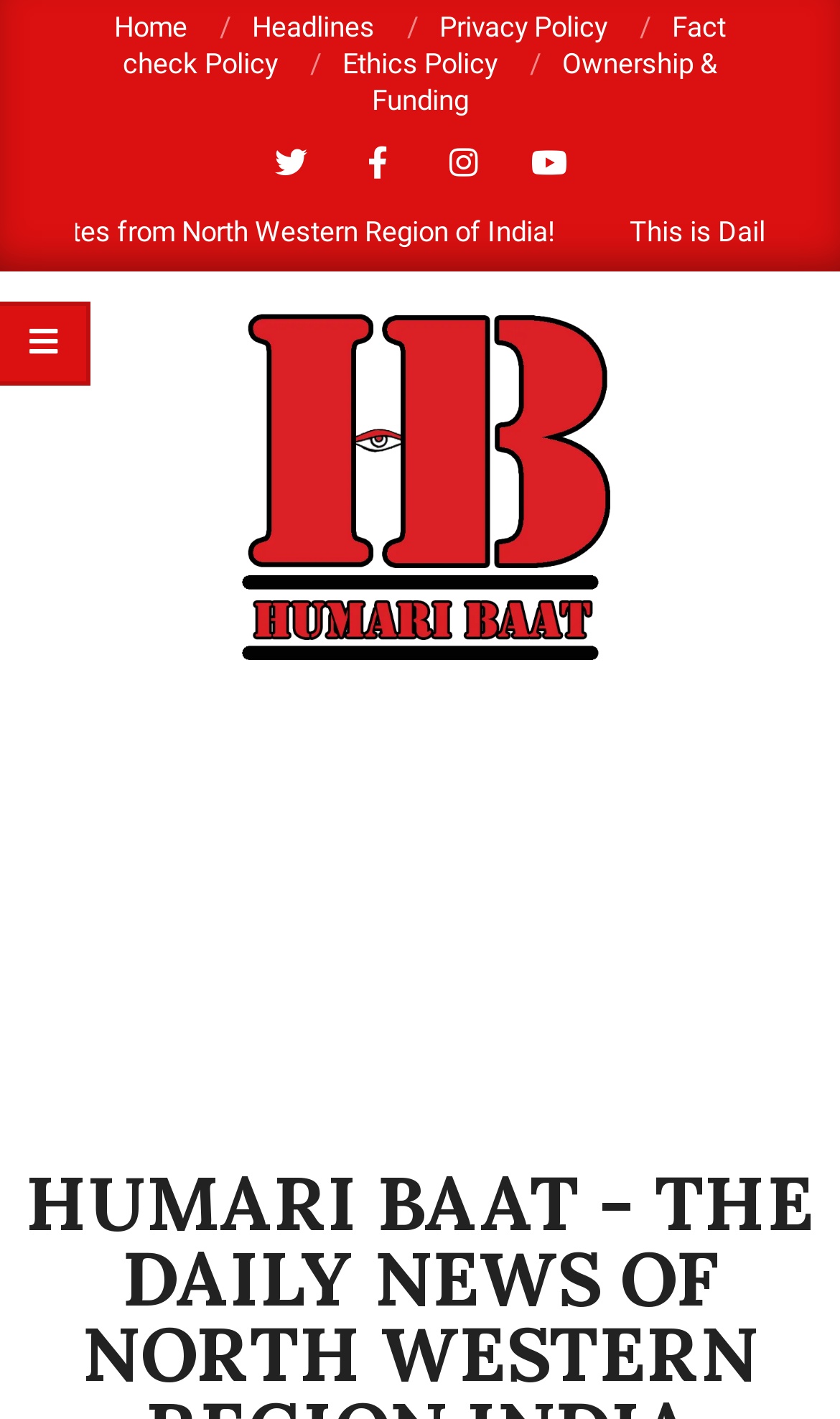Provide the bounding box coordinates of the HTML element described as: "How can UNV Digital help?". The bounding box coordinates should be four float numbers between 0 and 1, i.e., [left, top, right, bottom].

None